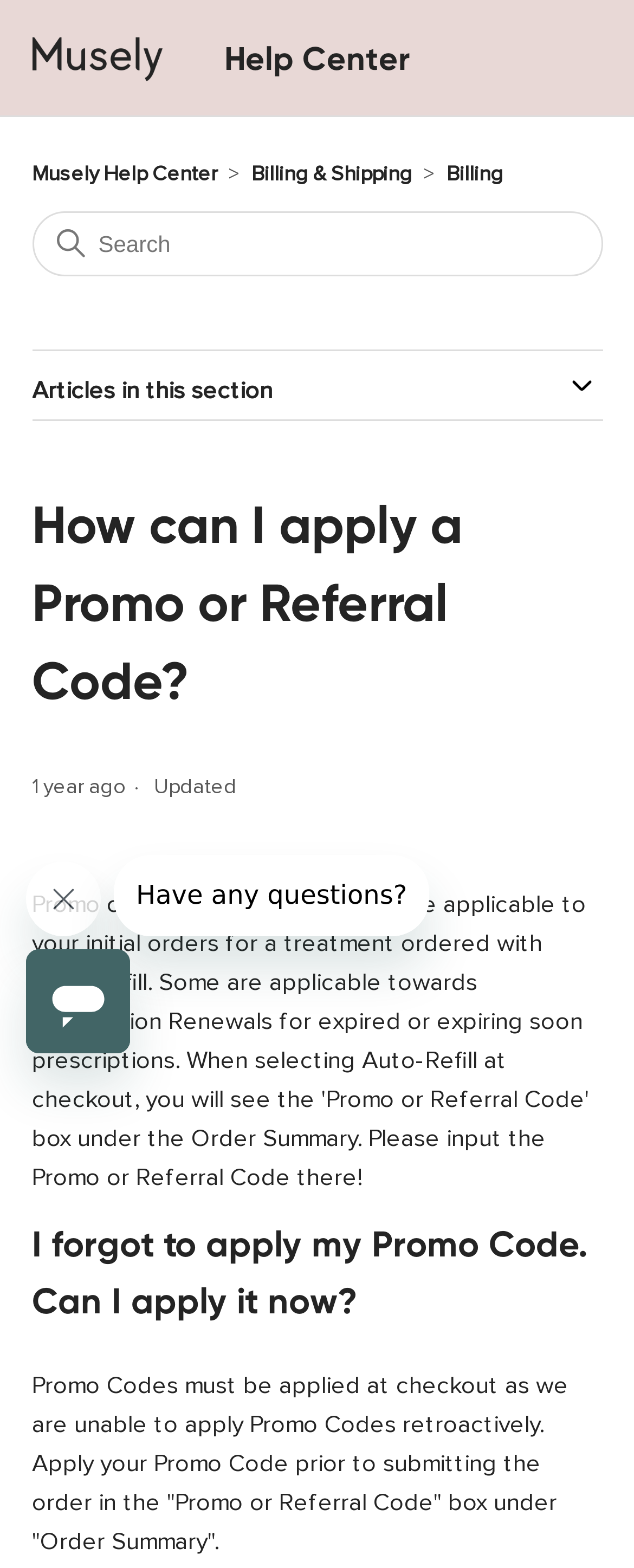Determine the title of the webpage and give its text content.

How can I apply a Promo or Referral Code?